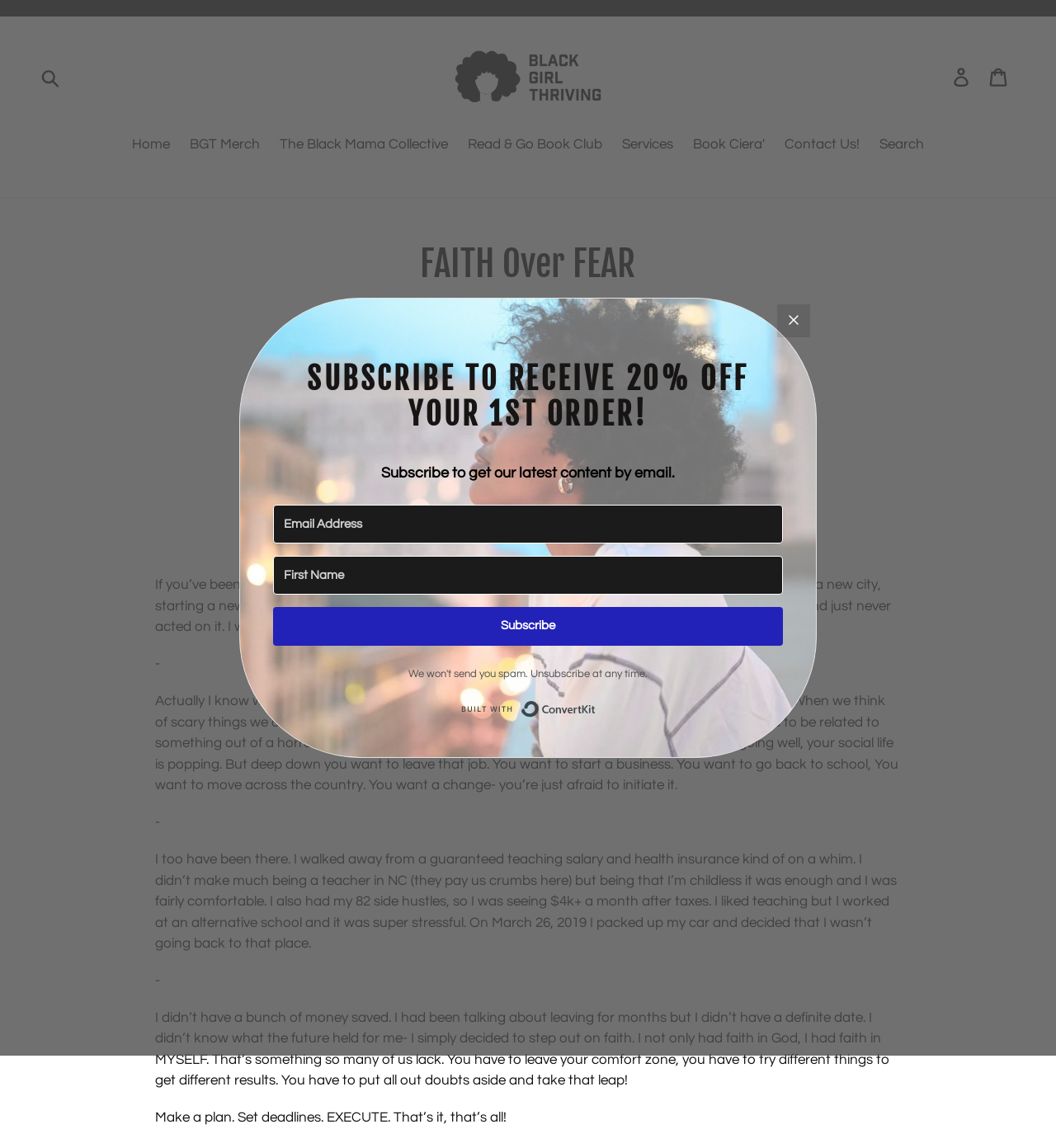Find the bounding box coordinates for the area you need to click to carry out the instruction: "Search for something". The coordinates should be four float numbers between 0 and 1, indicated as [left, top, right, bottom].

[0.043, 0.052, 0.088, 0.083]